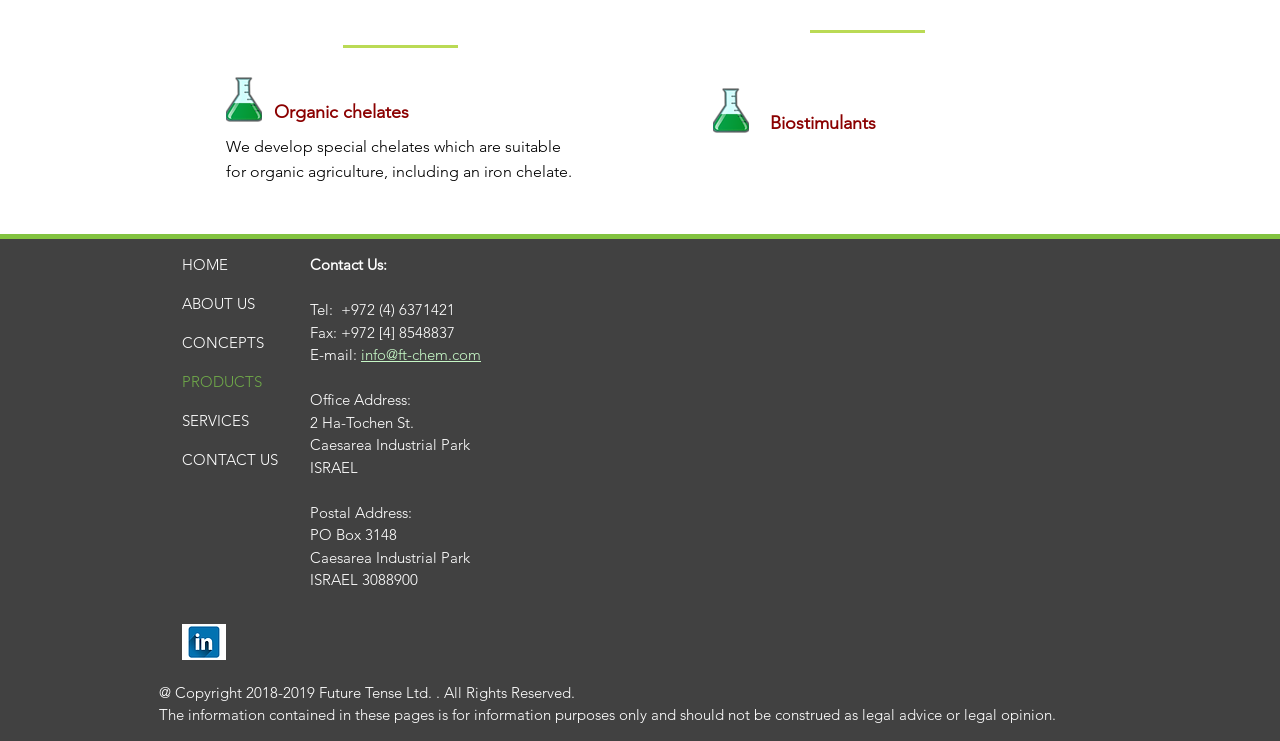Please answer the following question using a single word or phrase: 
Is there a link to the company's LinkedIn page?

Yes